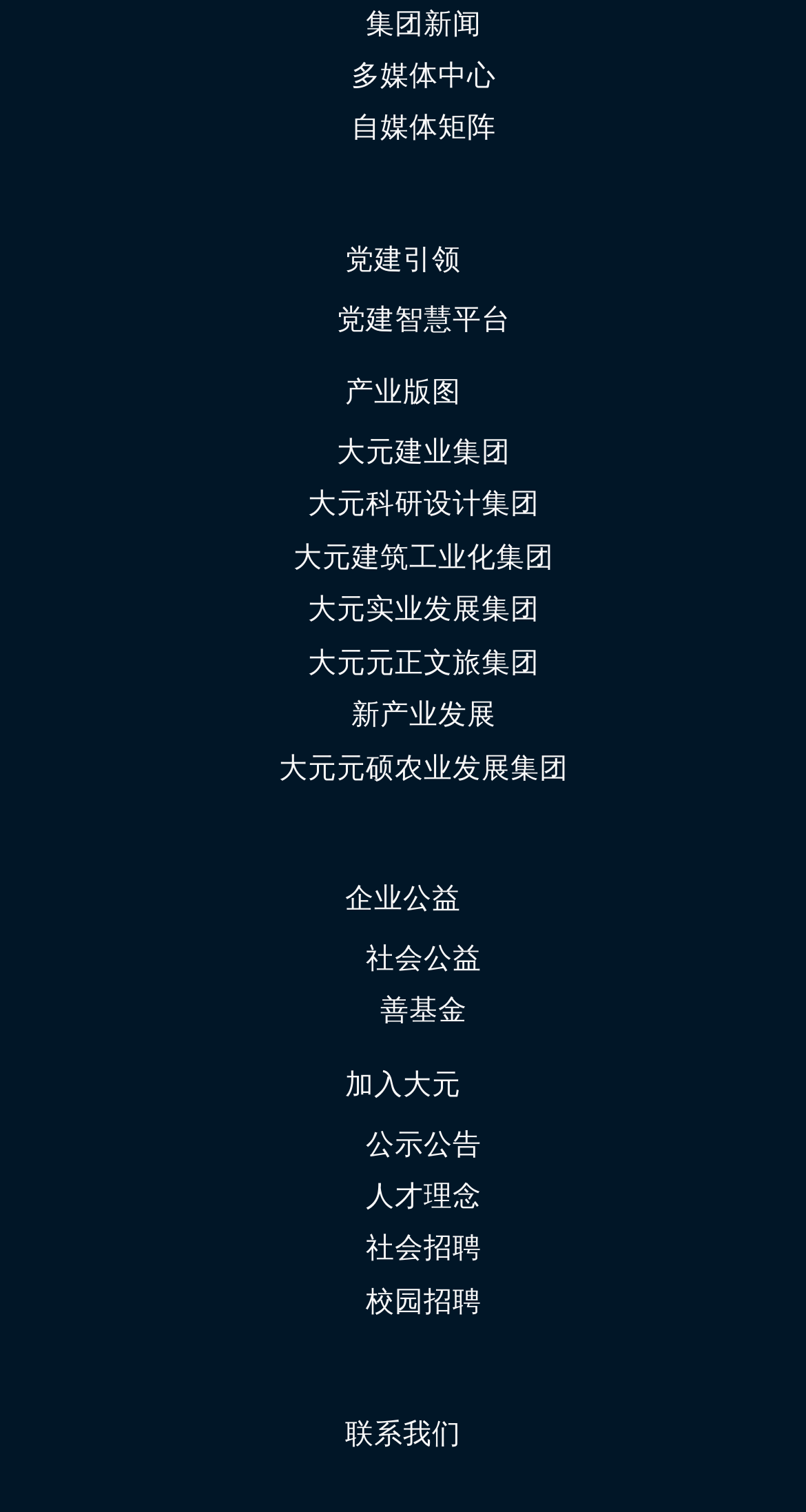How many links are there in the first group of links in the footer section?
Please describe in detail the information shown in the image to answer the question.

I counted the number of links in the first group and found that there are three links: '党建引领', '党建智慧平台', and '产业版图'.